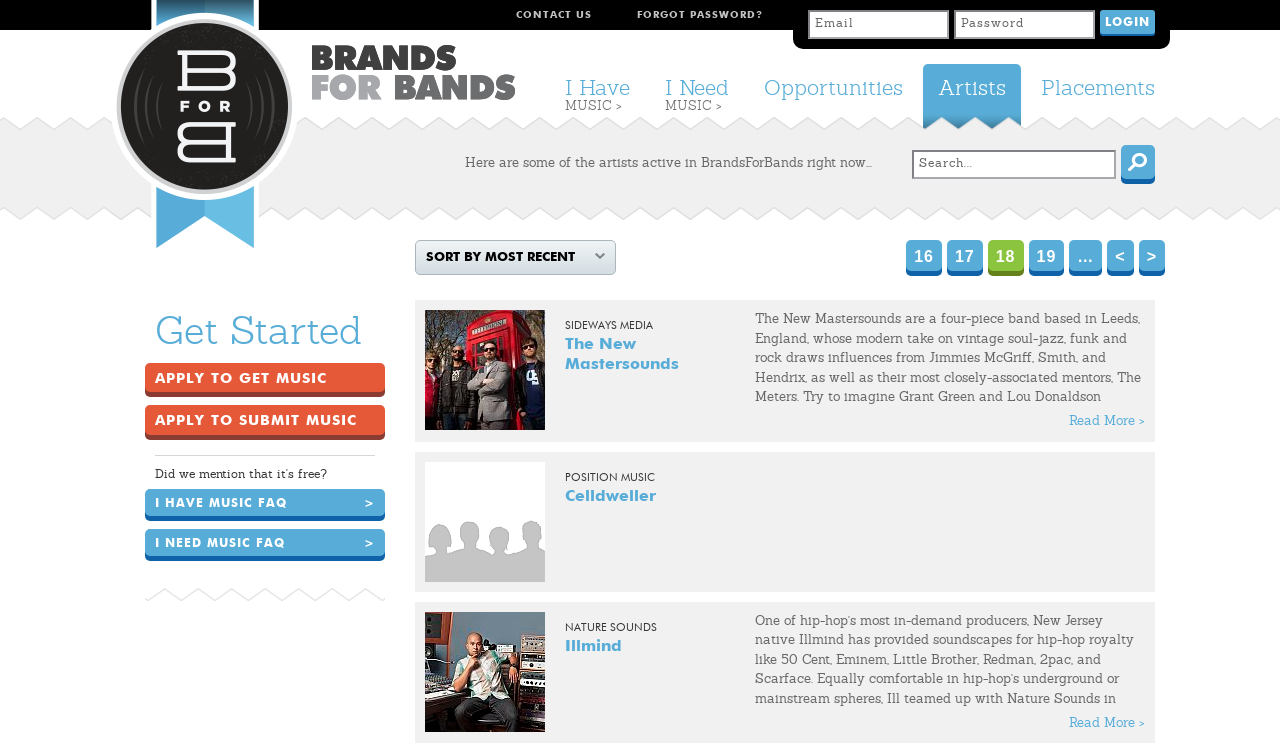Please locate the bounding box coordinates of the element that should be clicked to achieve the given instruction: "Forgot password".

[0.486, 0.0, 0.608, 0.045]